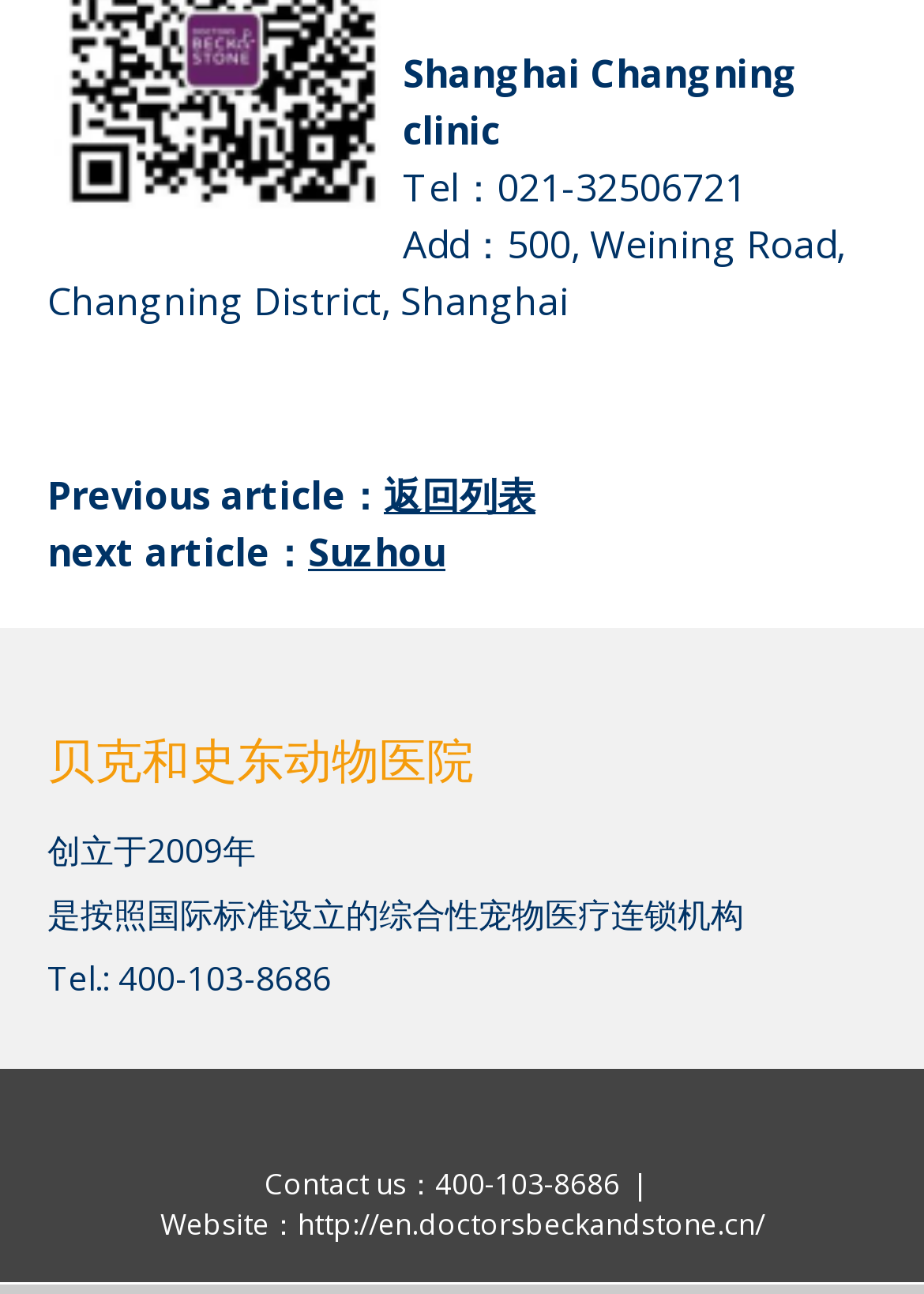Find the coordinates for the bounding box of the element with this description: "Contact us：400-103-8686".

[0.286, 0.899, 0.671, 0.93]